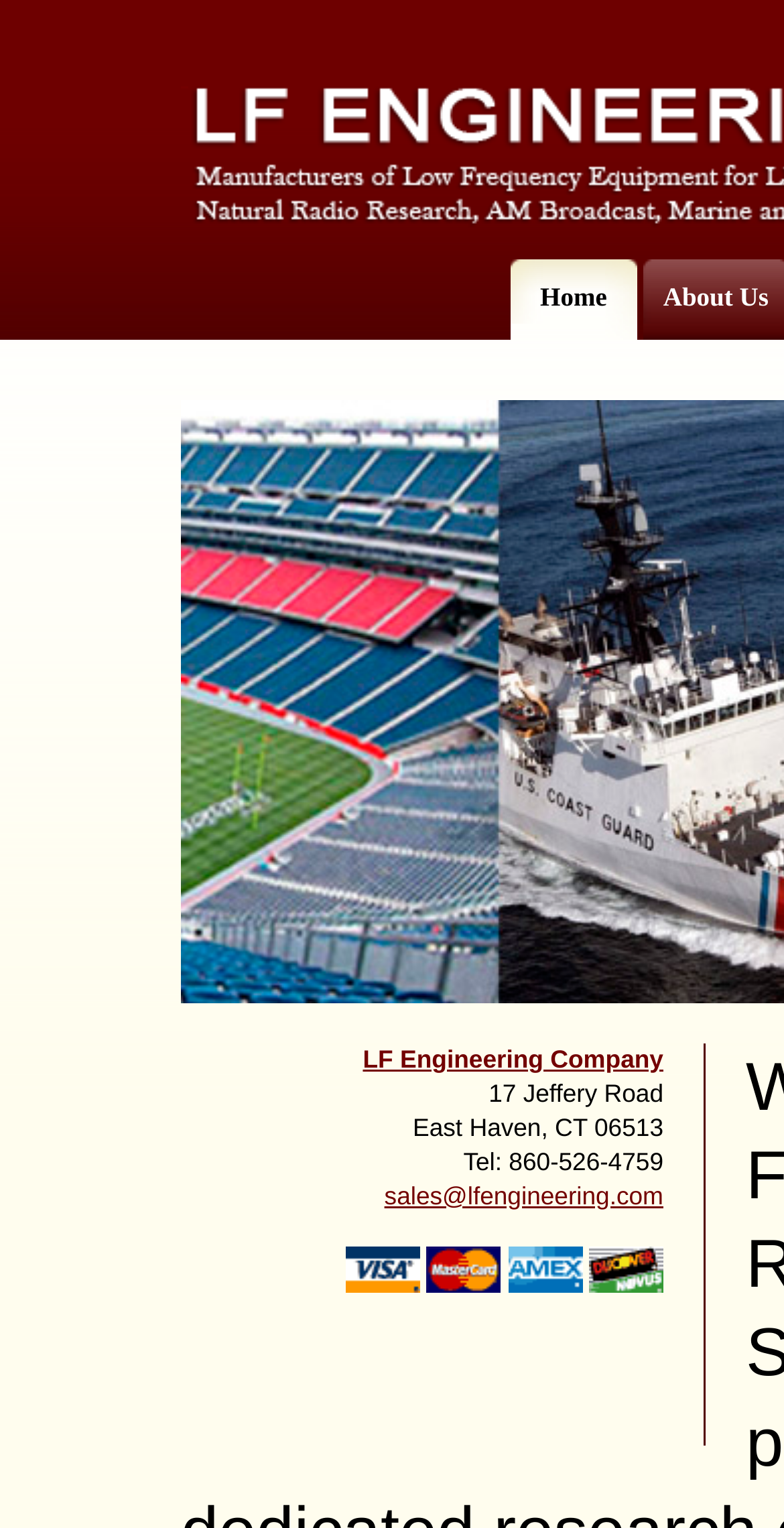What is the name of the company?
Provide an in-depth and detailed answer to the question.

I found the company name by looking at the link element on the webpage, specifically the one that contains the company name information, which is 'LF Engineering Company'.